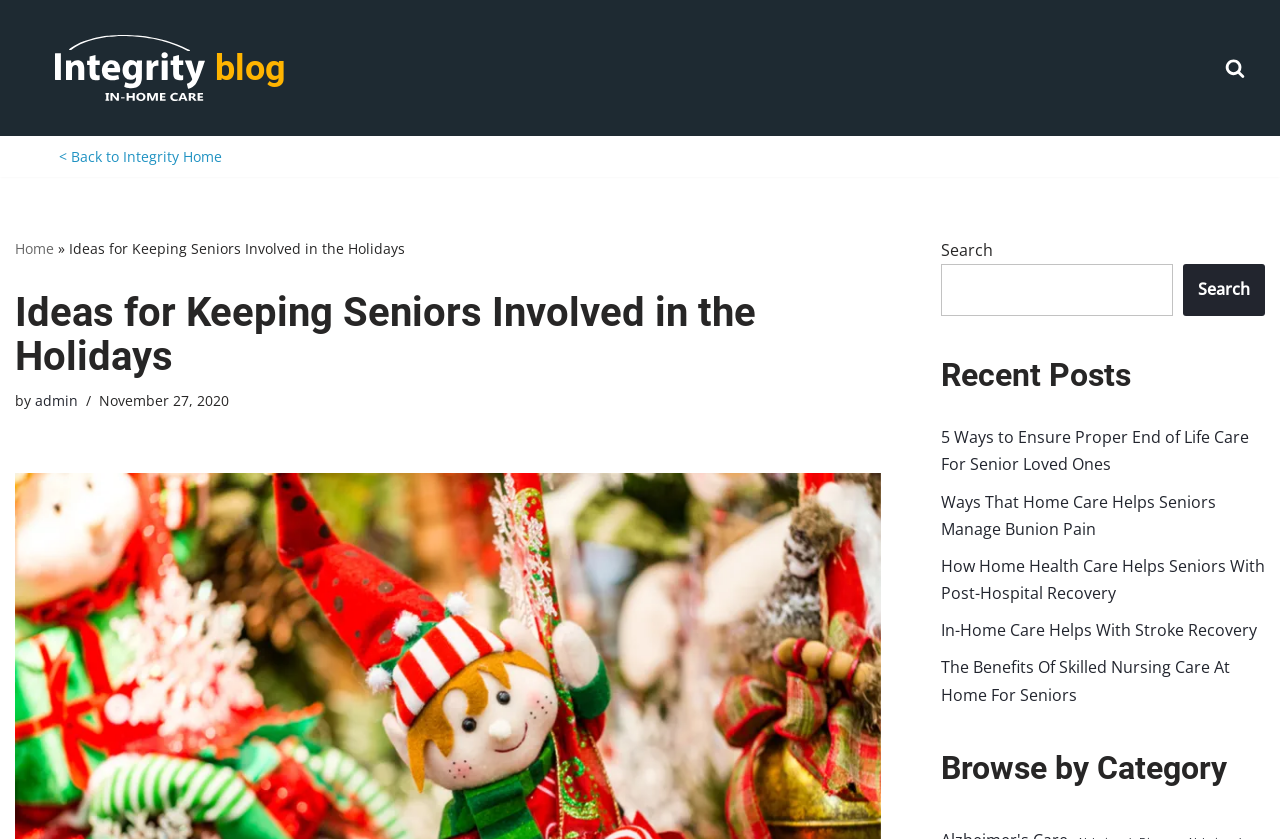Using the provided description: "< Back to Integrity Home", find the bounding box coordinates of the corresponding UI element. The output should be four float numbers between 0 and 1, in the format [left, top, right, bottom].

[0.046, 0.172, 0.173, 0.201]